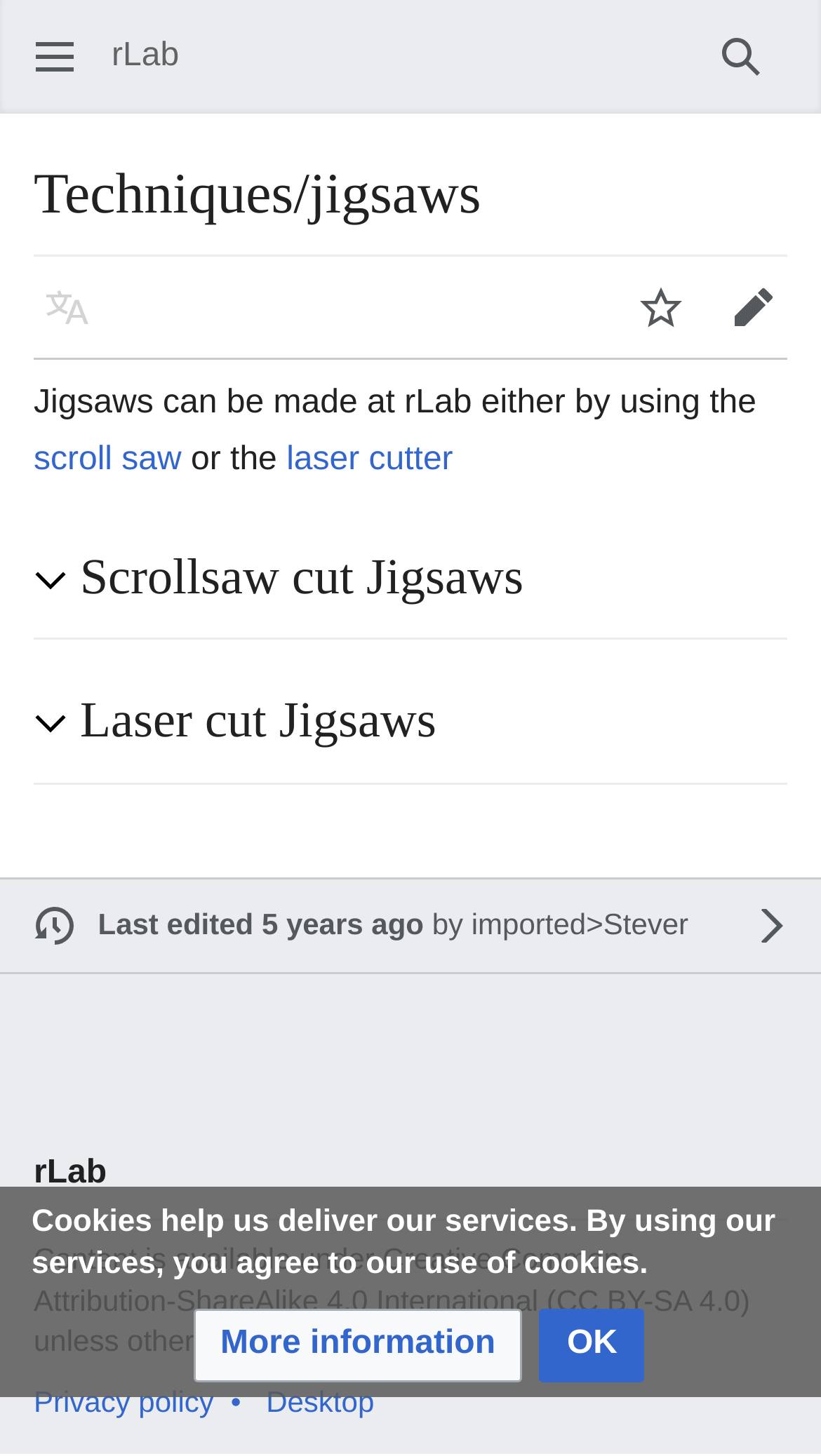Determine the bounding box coordinates for the clickable element required to fulfill the instruction: "Click the Watch button". Provide the coordinates as four float numbers between 0 and 1, i.e., [left, top, right, bottom].

[0.749, 0.18, 0.862, 0.243]